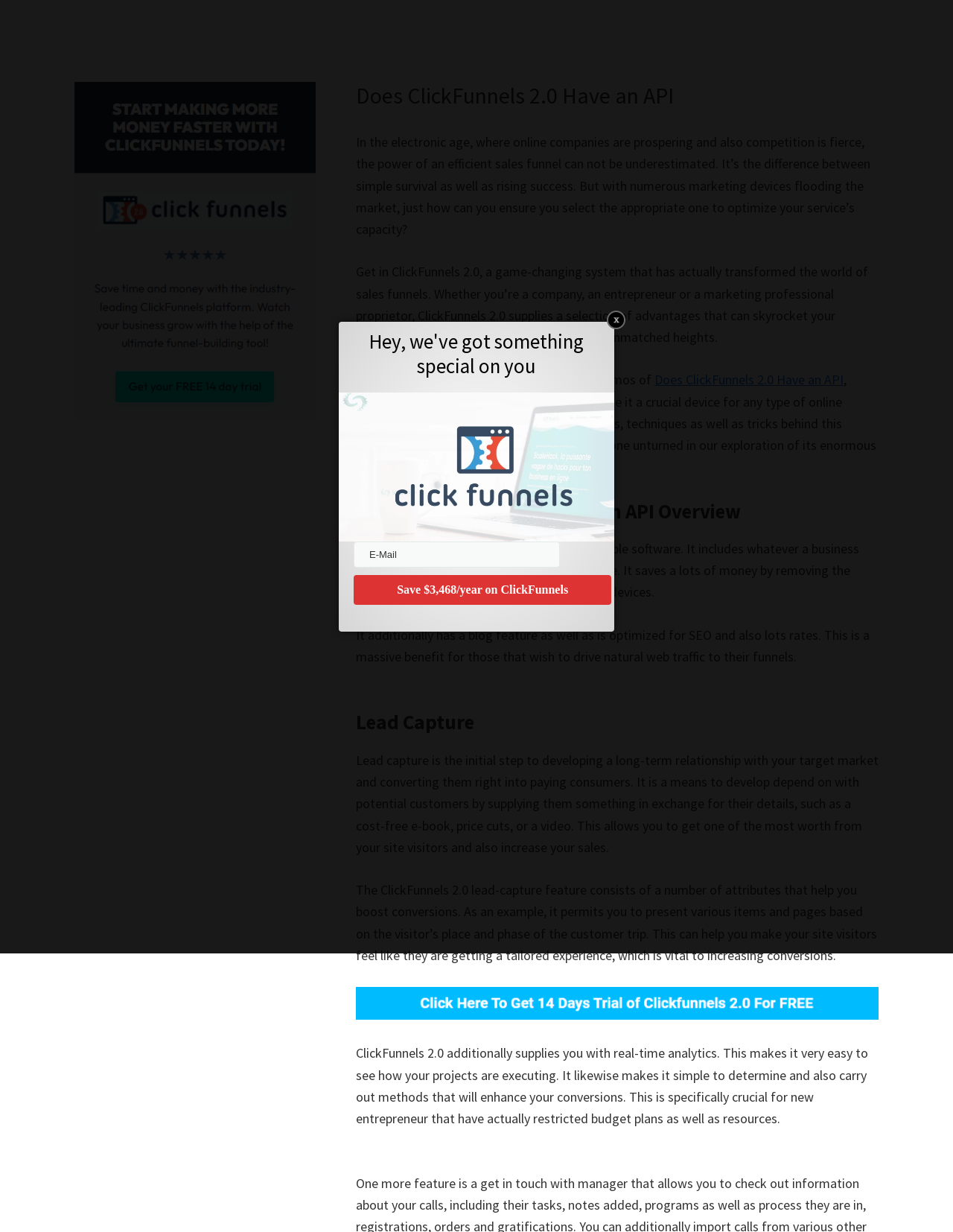What is the primary function of ClickFunnels 2.0?
Identify the answer in the screenshot and reply with a single word or phrase.

To build an online business